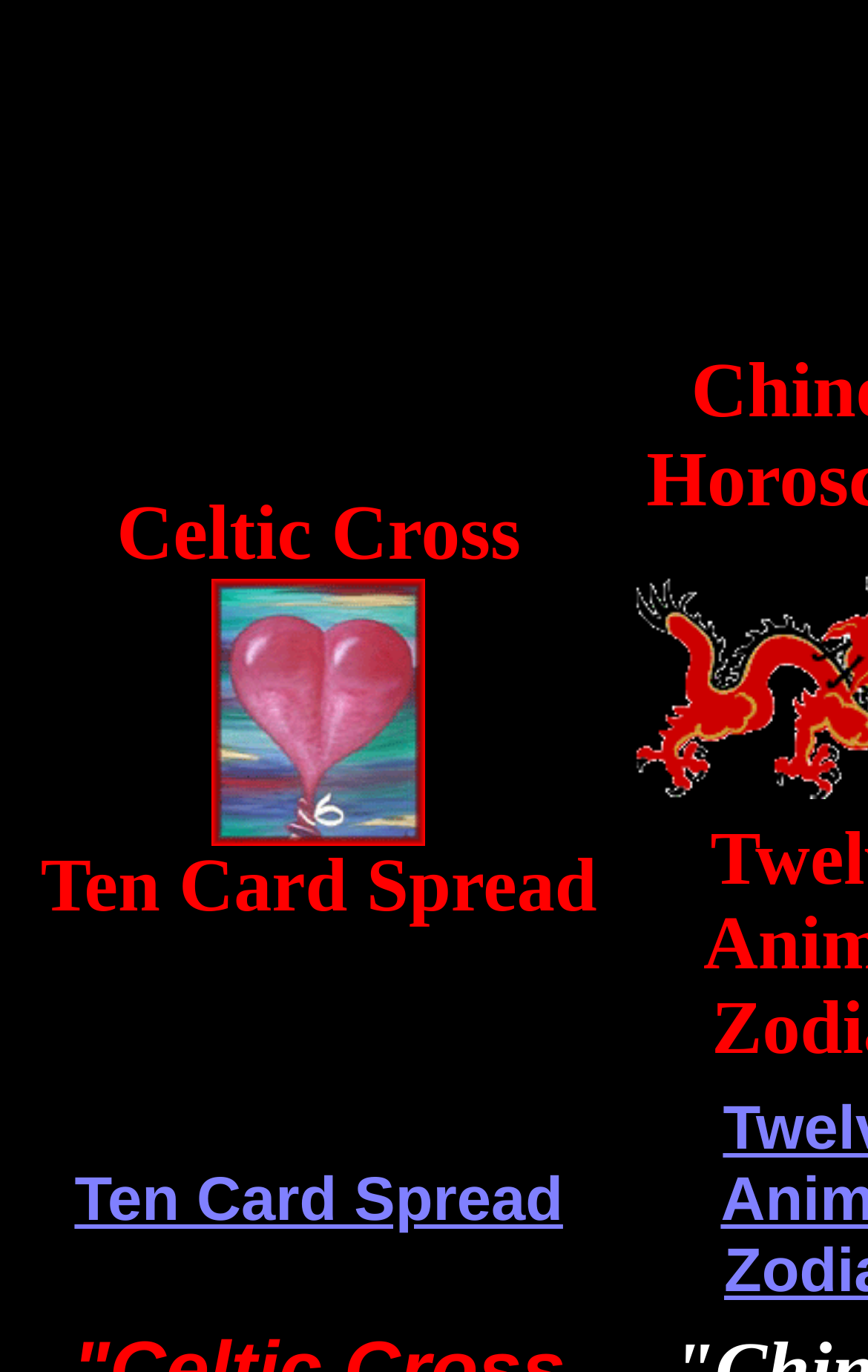Using the given description, provide the bounding box coordinates formatted as (top-left x, top-left y, bottom-right x, bottom-right y), with all values being floating point numbers between 0 and 1. Description: Ten Card Spread

[0.086, 0.849, 0.649, 0.899]